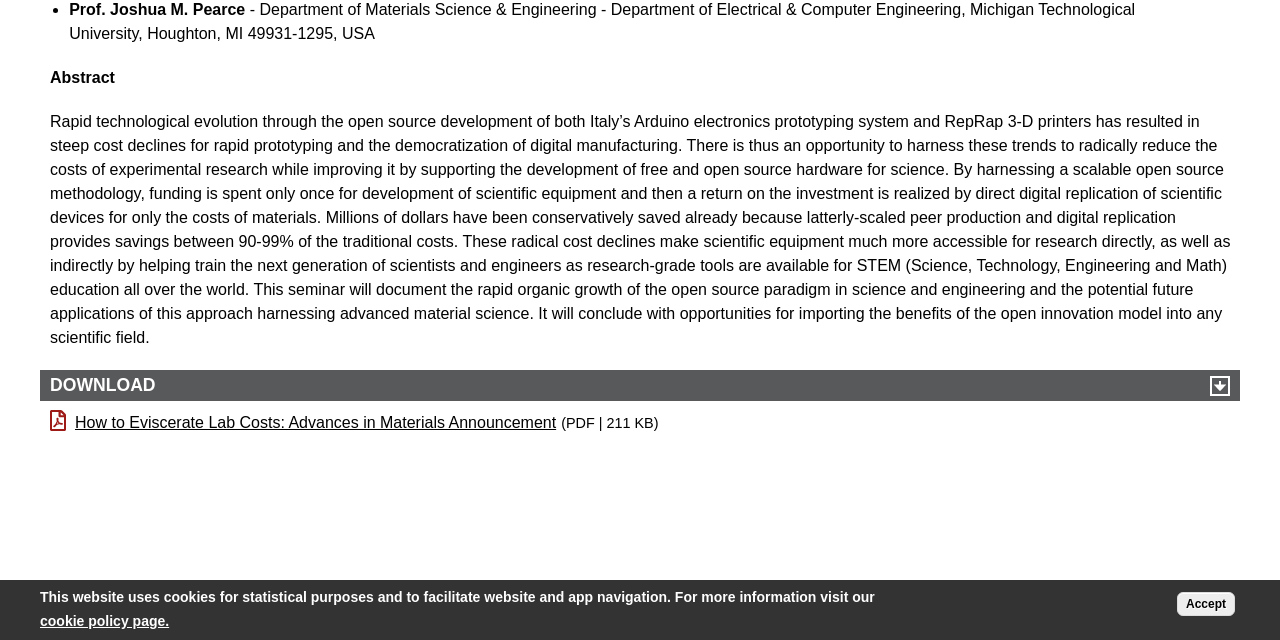Bounding box coordinates are specified in the format (top-left x, top-left y, bottom-right x, bottom-right y). All values are floating point numbers bounded between 0 and 1. Please provide the bounding box coordinate of the region this sentence describes: Accept

[0.92, 0.925, 0.965, 0.963]